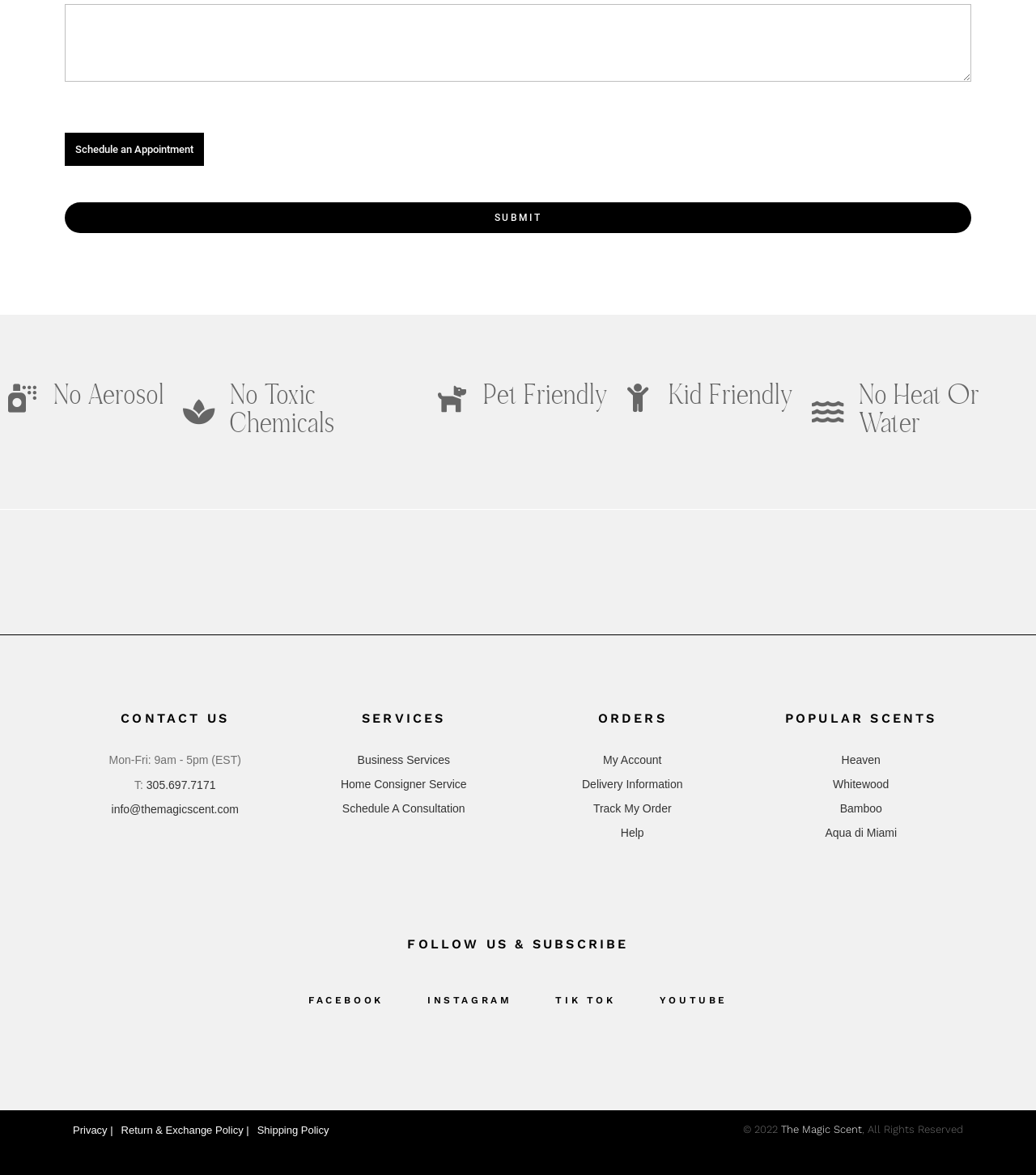Determine the bounding box coordinates of the element's region needed to click to follow the instruction: "Open the second link". Provide these coordinates as four float numbers between 0 and 1, formatted as [left, top, right, bottom].

[0.167, 0.433, 0.333, 0.58]